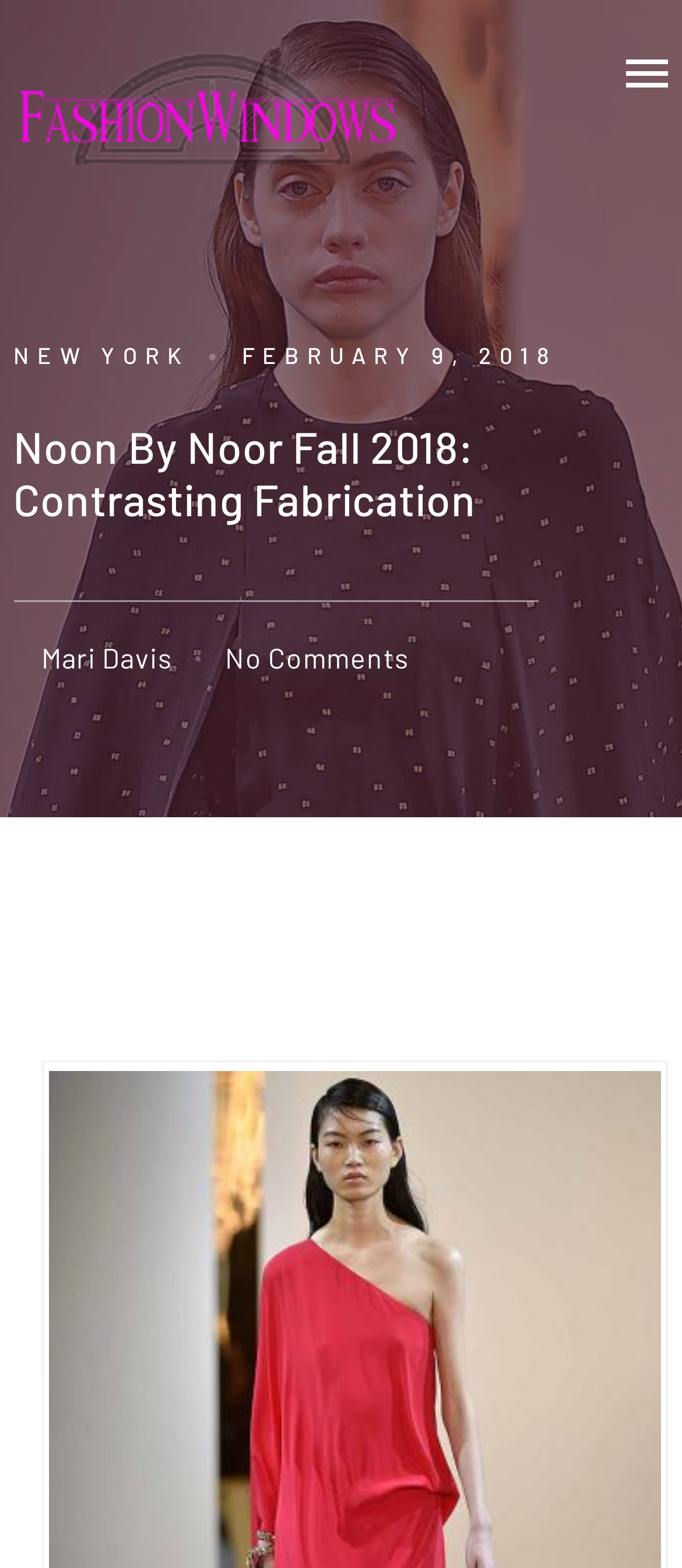Using the information shown in the image, answer the question with as much detail as possible: Who is the author of the article?

I found the author's name by looking at the link element that says 'Mari Davis' which is located below the main heading and above the 'No Comments' link.